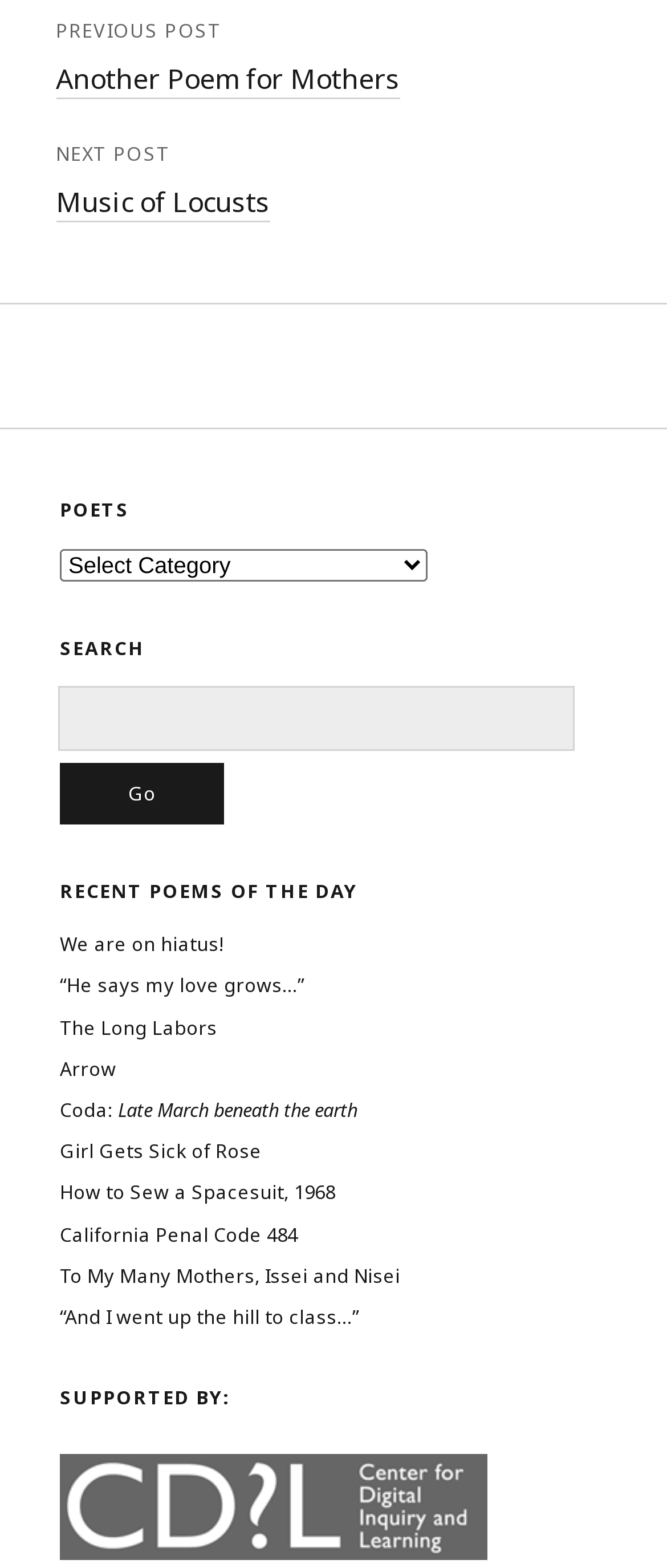Please specify the bounding box coordinates of the clickable region to carry out the following instruction: "Select a poet from the dropdown". The coordinates should be four float numbers between 0 and 1, in the format [left, top, right, bottom].

[0.09, 0.35, 0.641, 0.371]